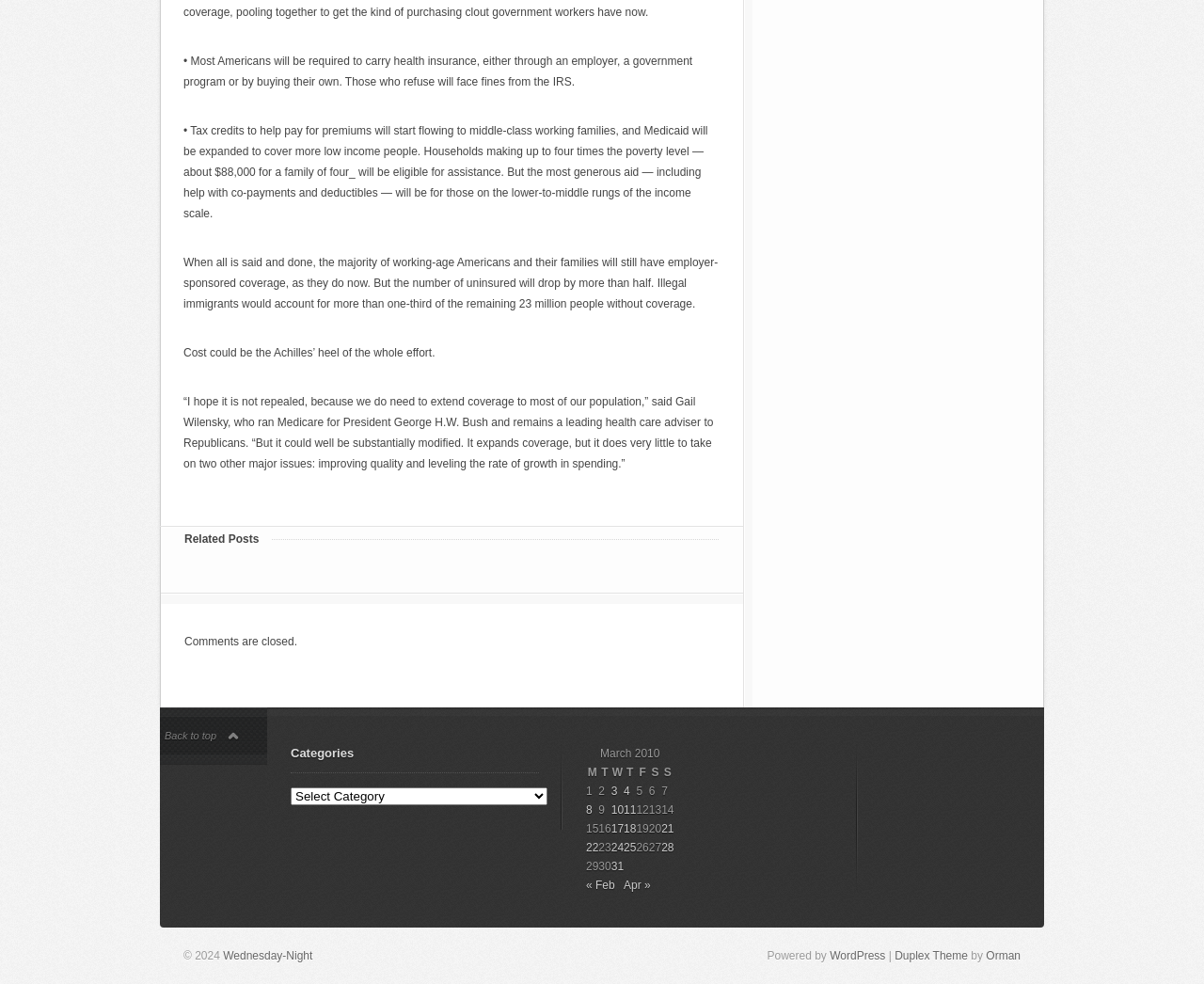Bounding box coordinates are to be given in the format (top-left x, top-left y, bottom-right x, bottom-right y). All values must be floating point numbers between 0 and 1. Provide the bounding box coordinate for the UI element described as: Duplex Theme

[0.743, 0.965, 0.804, 0.978]